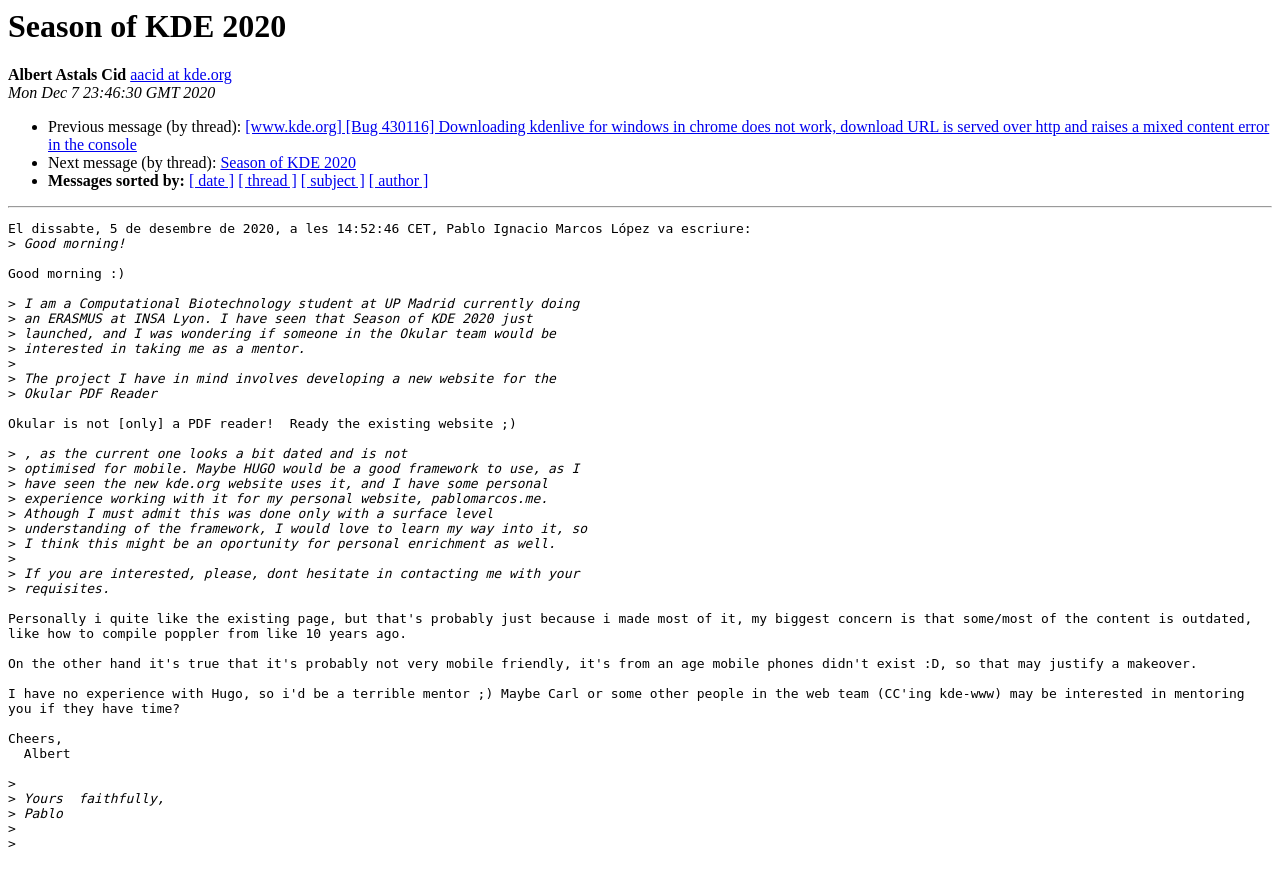Provide a short answer to the following question with just one word or phrase: What is the project idea mentioned in the email?

Developing a new website for Okular PDF Reader